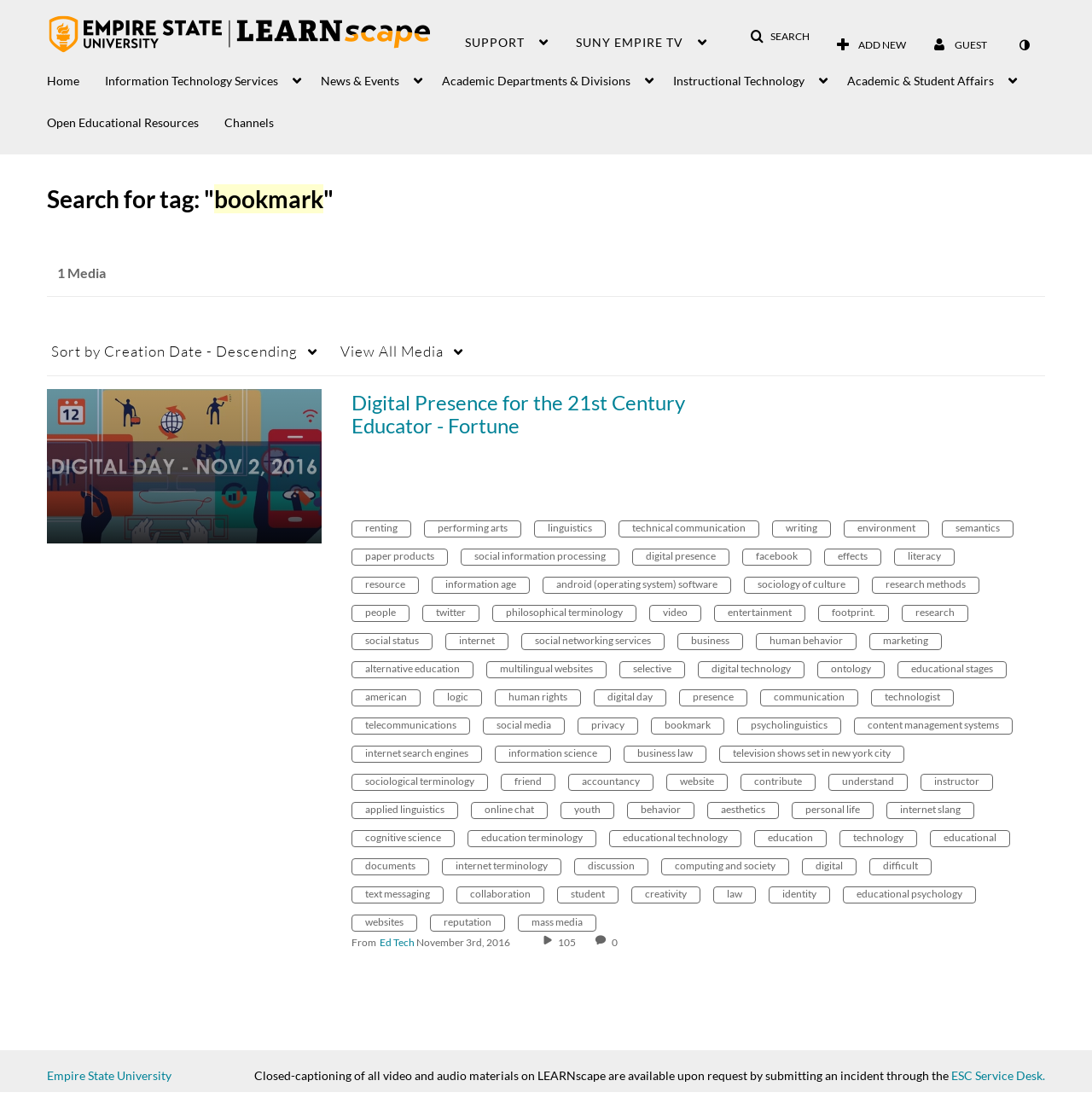Please examine the image and answer the question with a detailed explanation:
What is the purpose of the 'Sort by Creation Date - Descending' button?

The purpose of the 'Sort by Creation Date - Descending' button can be inferred from its text content and its location within the tabpanel element. It is likely used to sort the media displayed in the table by their creation date in descending order.